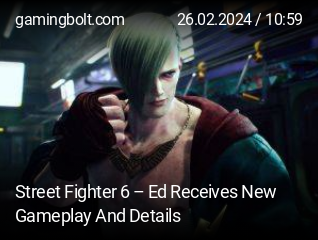Please provide a comprehensive response to the question based on the details in the image: What is the suggested environment in the background?

The caption describes the background as suggesting a futuristic setting, possibly a combat arena or training facility, which is typical of the series' vibrant environments.